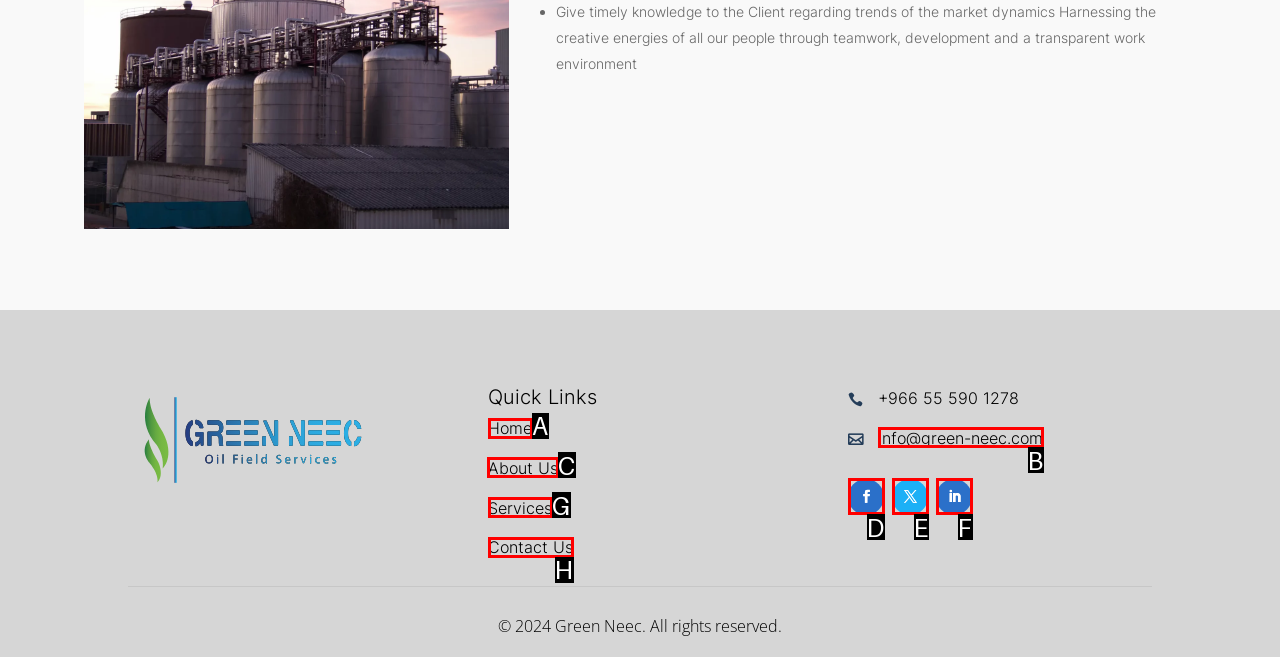Tell me which one HTML element I should click to complete the following instruction: Click on About Us
Answer with the option's letter from the given choices directly.

C